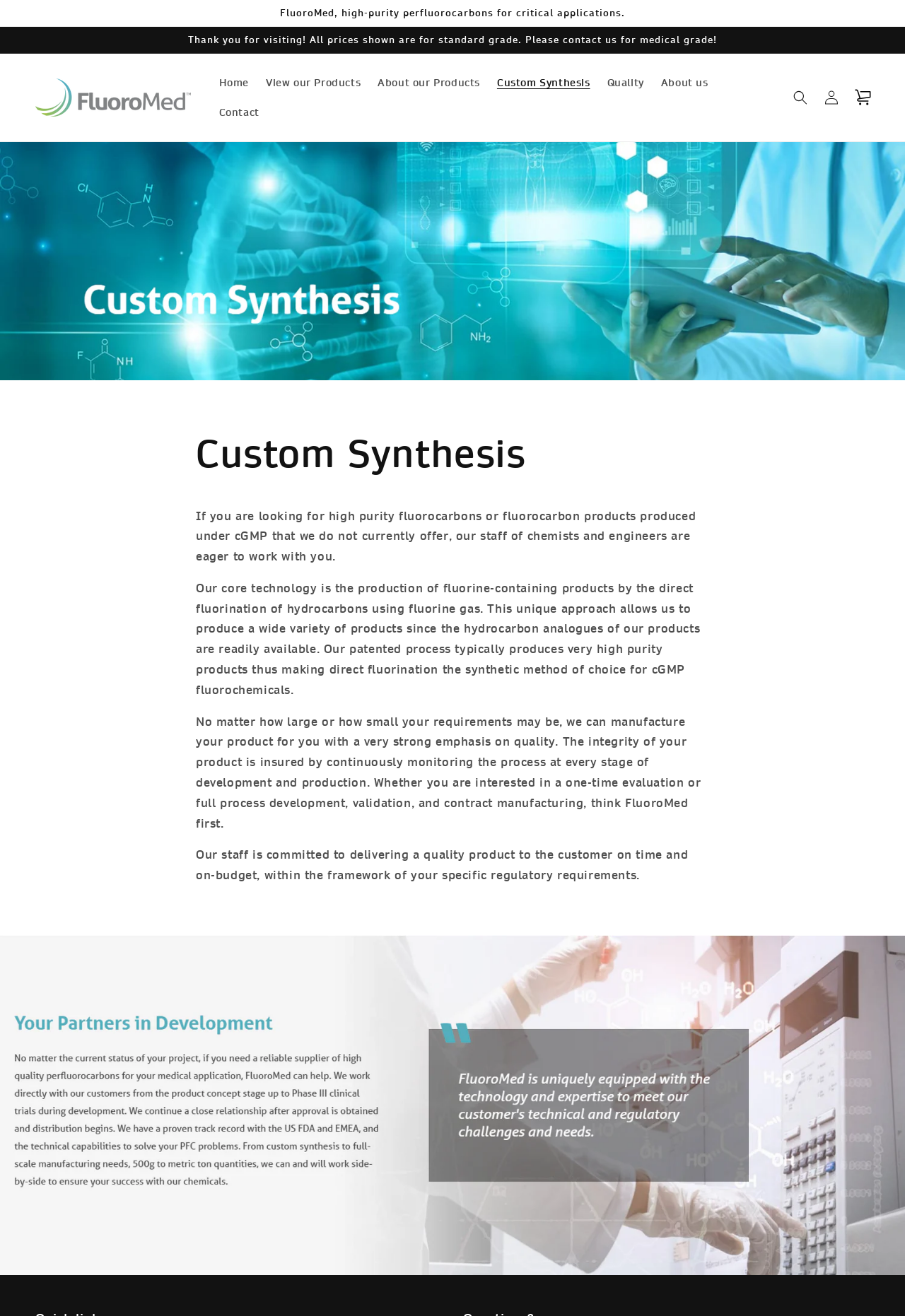Specify the bounding box coordinates of the region I need to click to perform the following instruction: "Click on the FluoroMed logo". The coordinates must be four float numbers in the range of 0 to 1, i.e., [left, top, right, bottom].

[0.033, 0.056, 0.217, 0.093]